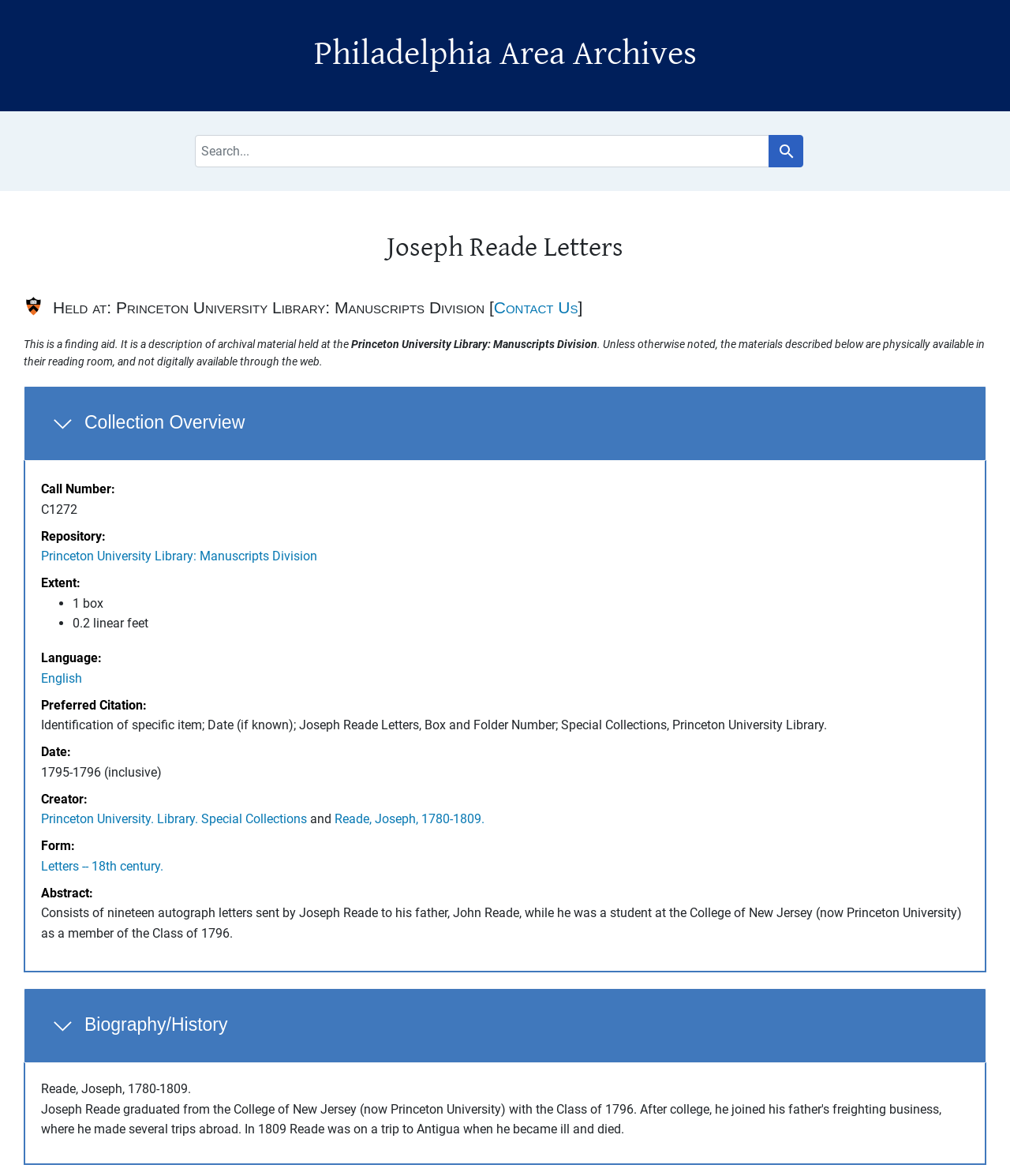What is the repository of the Joseph Reade Letters?
Using the image, elaborate on the answer with as much detail as possible.

The repository of the Joseph Reade Letters can be found in the 'Repository' section of the collection overview, which is located in the main content area of the webpage. The section is denoted by the heading 'Collection Overview' and contains various metadata about the collection, including the repository.